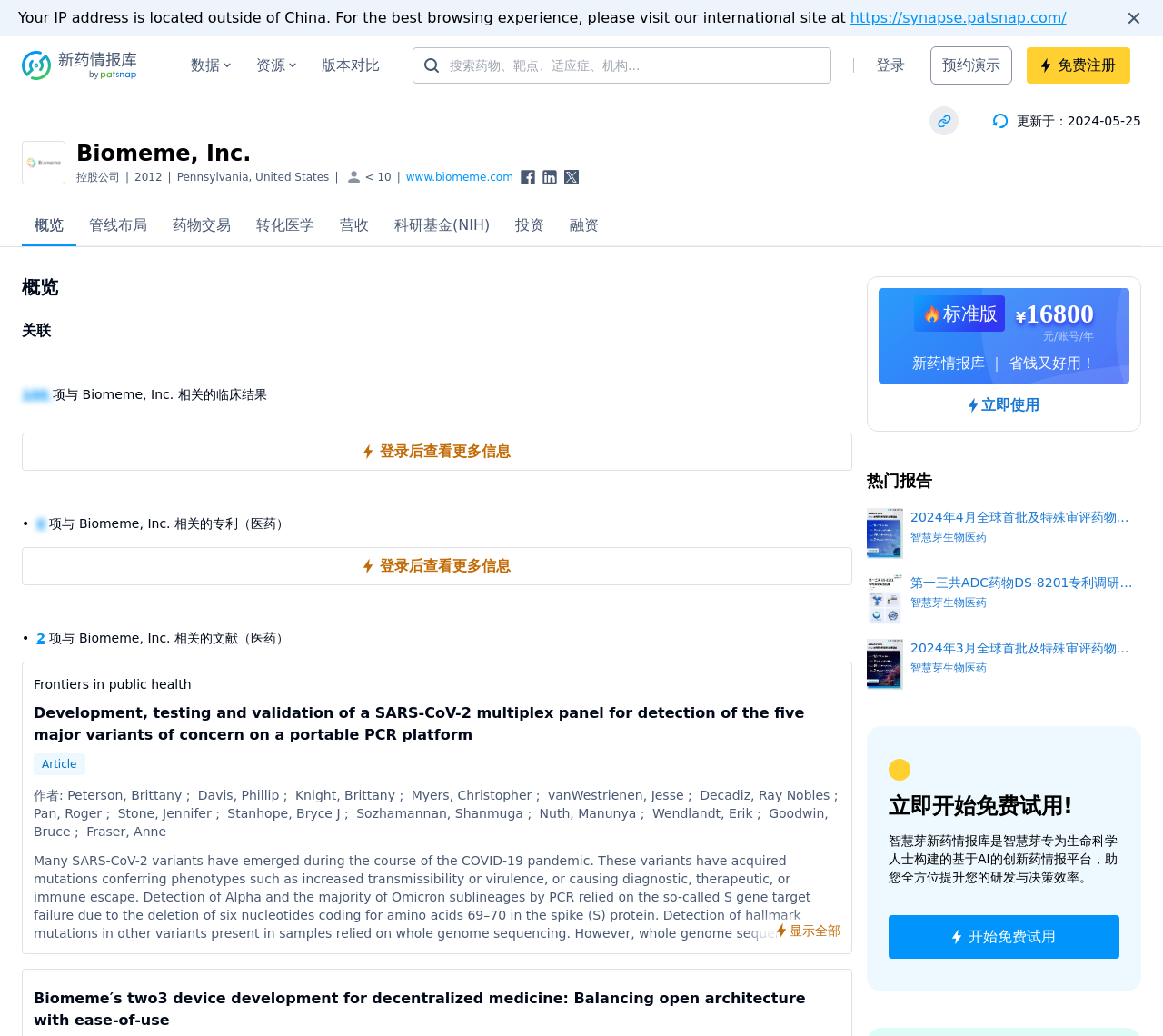How many tabs are there in the tablist?
Please answer using one word or phrase, based on the screenshot.

7